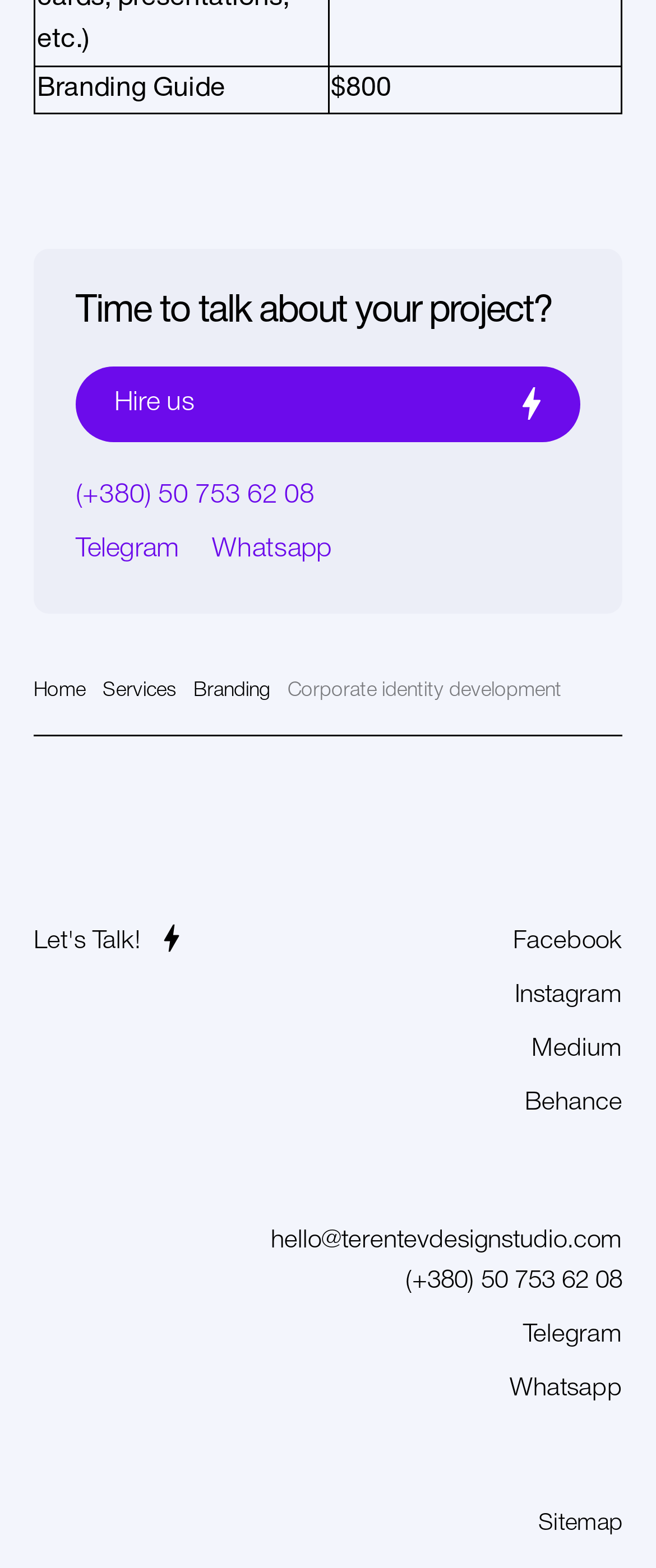What is the company's email address?
Provide an in-depth answer to the question, covering all aspects.

I found the company's email address by examining the StaticText elements on the webpage. The email address is hello@terentevdesignstudio.com, which is mentioned at the bottom of the webpage.